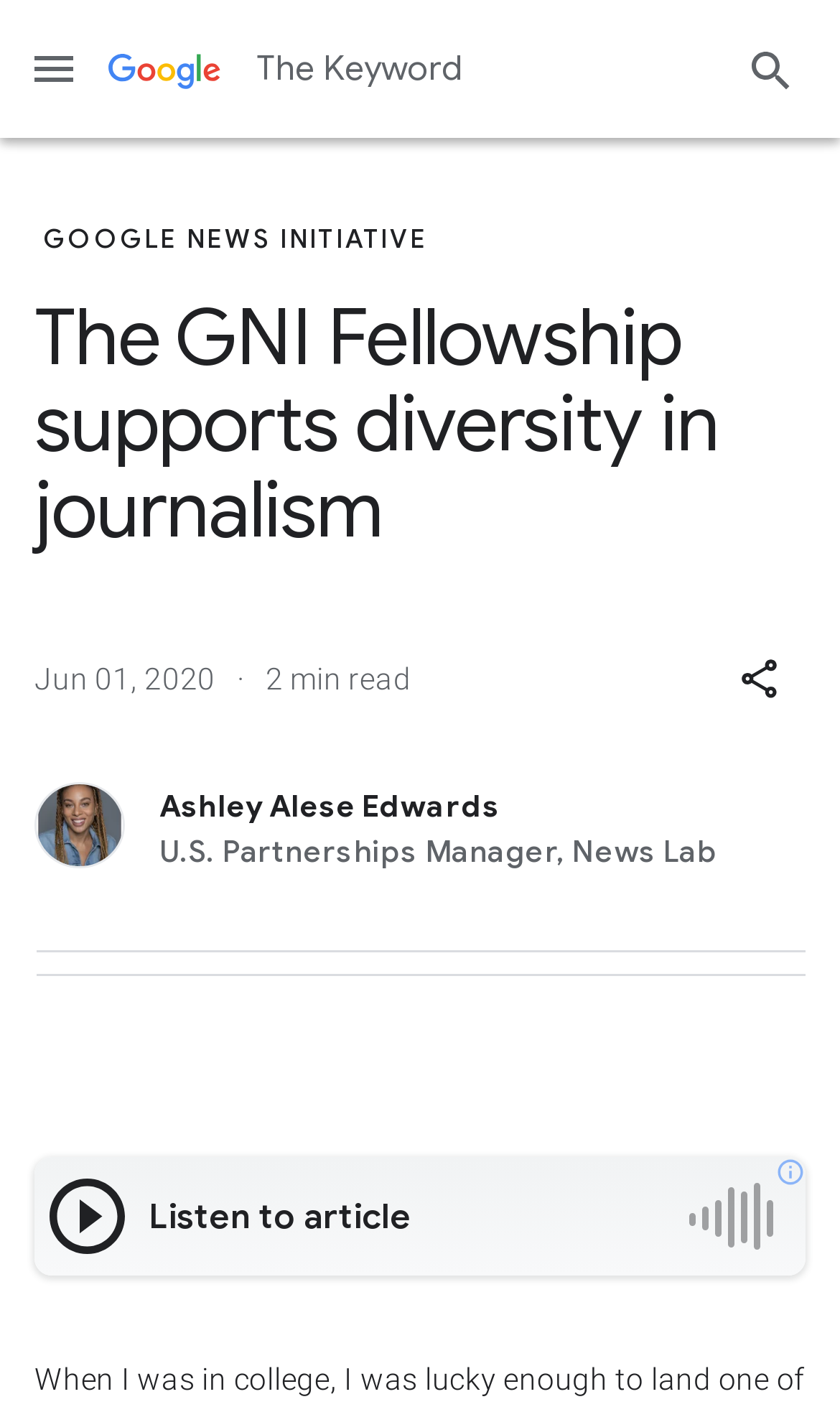What is the name of the company behind the News Initiative?
Refer to the image and offer an in-depth and detailed answer to the question.

The question asks for the name of the company behind the News Initiative. By looking at the webpage, we can see that the image 'Google' is present, and the text 'Powered by Google' is also mentioned, which suggests that Google is the company behind the News Initiative.